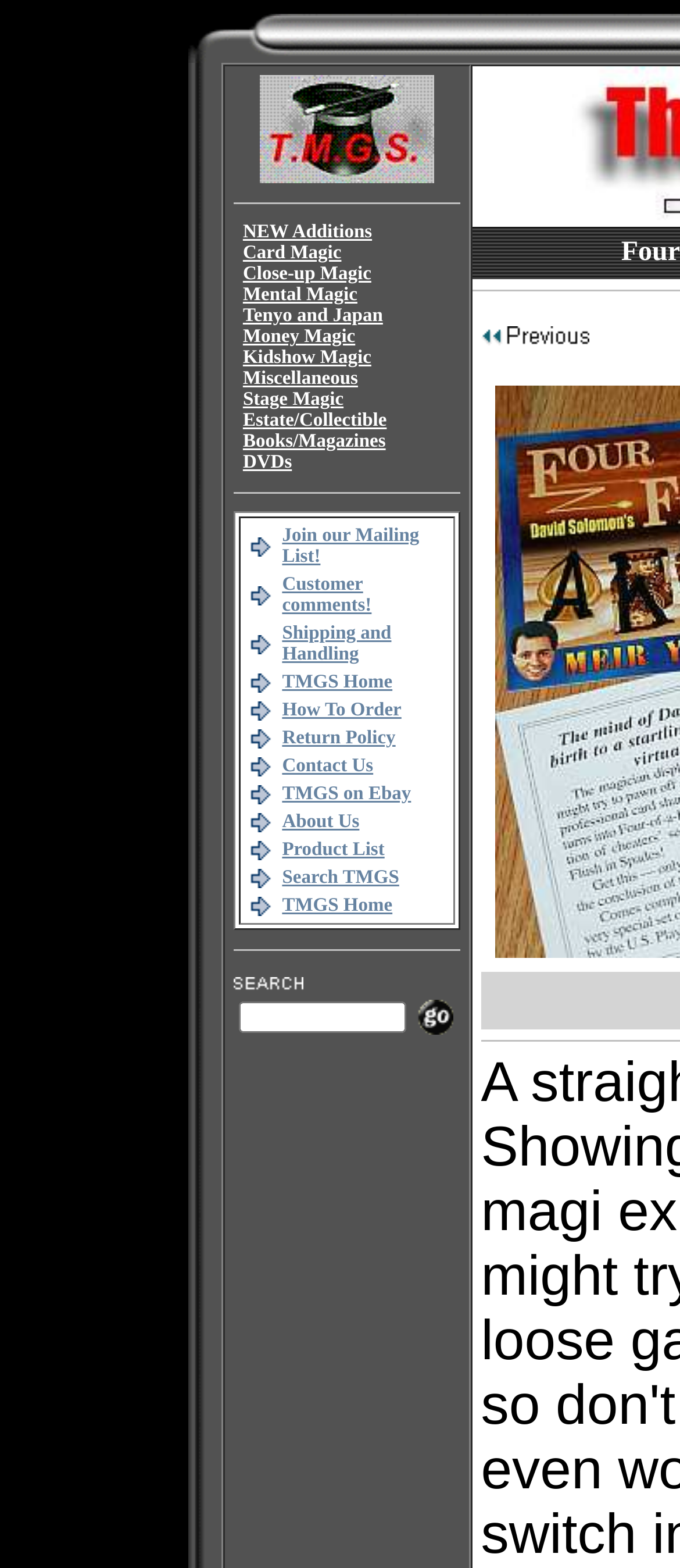What type of products are sold on this website?
Based on the visual, give a brief answer using one word or a short phrase.

Magic products